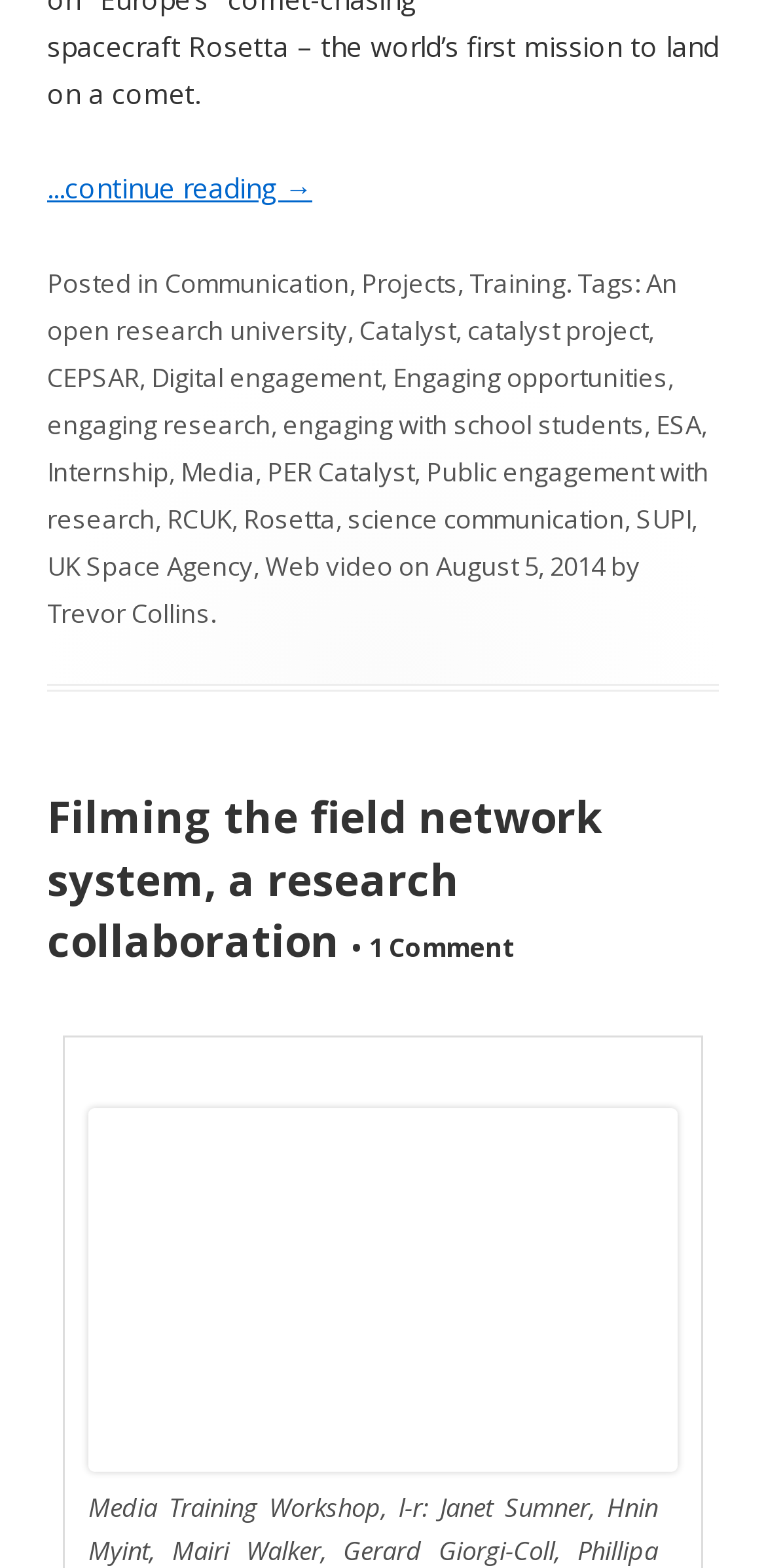Please indicate the bounding box coordinates of the element's region to be clicked to achieve the instruction: "click the link to continue reading". Provide the coordinates as four float numbers between 0 and 1, i.e., [left, top, right, bottom].

[0.062, 0.107, 0.408, 0.131]